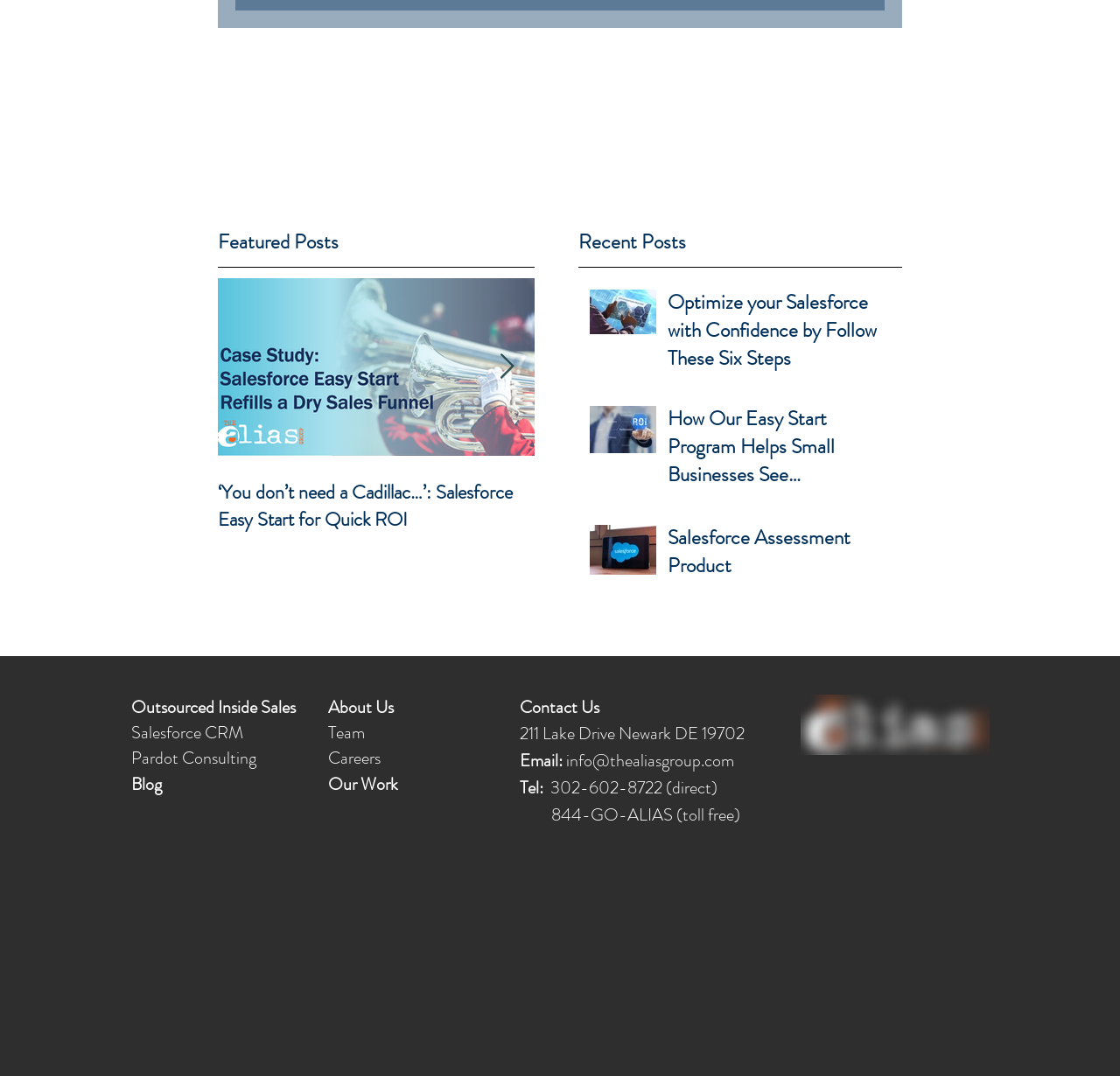Mark the bounding box of the element that matches the following description: "Pardot Consulting".

[0.117, 0.692, 0.229, 0.714]